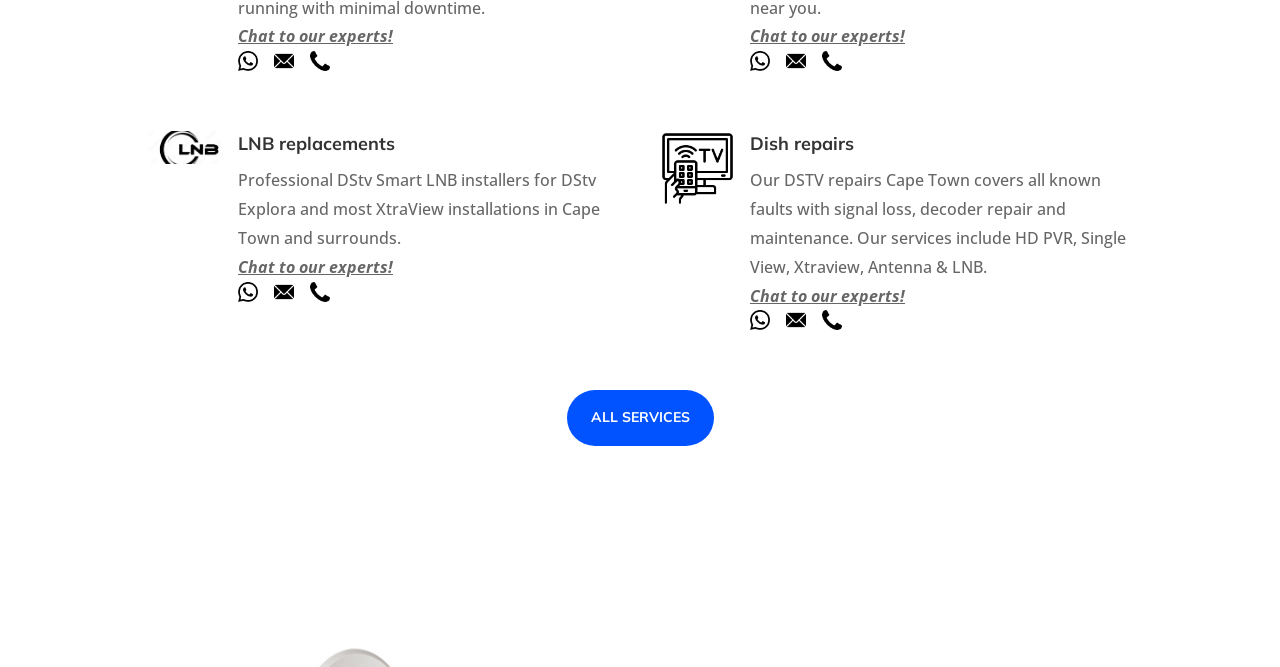Find the bounding box coordinates of the clickable area that will achieve the following instruction: "Get DSTV repairs Cape Town information".

[0.586, 0.197, 0.884, 0.249]